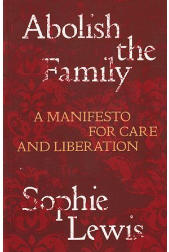Provide a comprehensive description of the image.

The image showcases the cover of the book titled "Abolish the Family: A Manifesto for Care and Liberation" by Sophie Lewis. The design prominently features a rich red background with subtle decorative patterns, lending a bold and striking aesthetic. The title, "Abolish the Family," is presented in large, white, partially distressed lettering, suggesting a critical and provocative stance on traditional family structures. Below, the subtitle "A Manifesto for Care and Liberation" is written in a smaller yet equally clear font, highlighting the book's themes of social critique and the reimagining of familial roles. At the bottom, the author's name, "Sophie Lewis," is elegantly displayed, emphasizing her authorship and expertise. This cover visually communicates the book's focus on challenging conventions and advocating for transformative approaches to care and community.